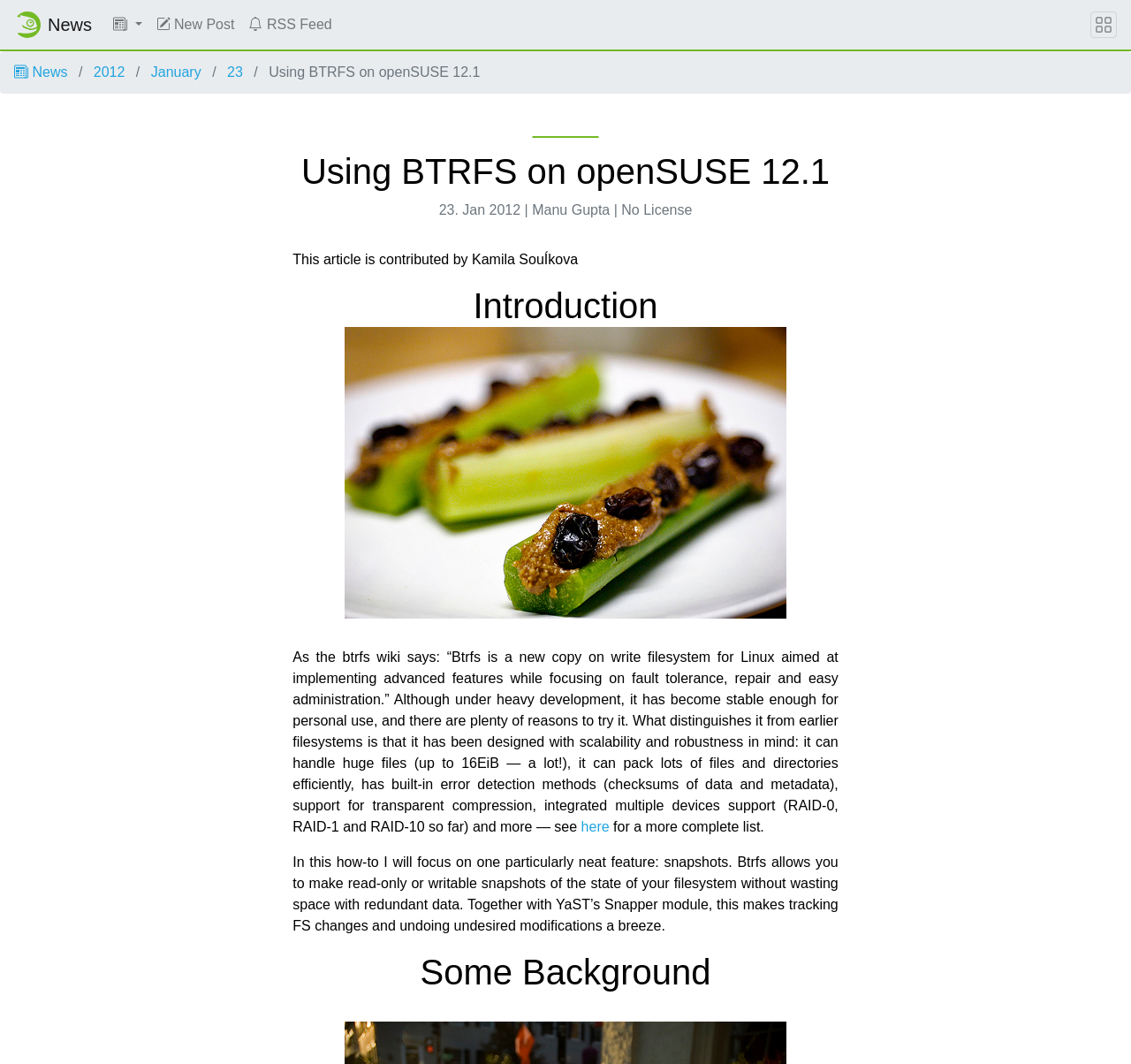Find the bounding box coordinates of the clickable area that will achieve the following instruction: "Click the search box".

None